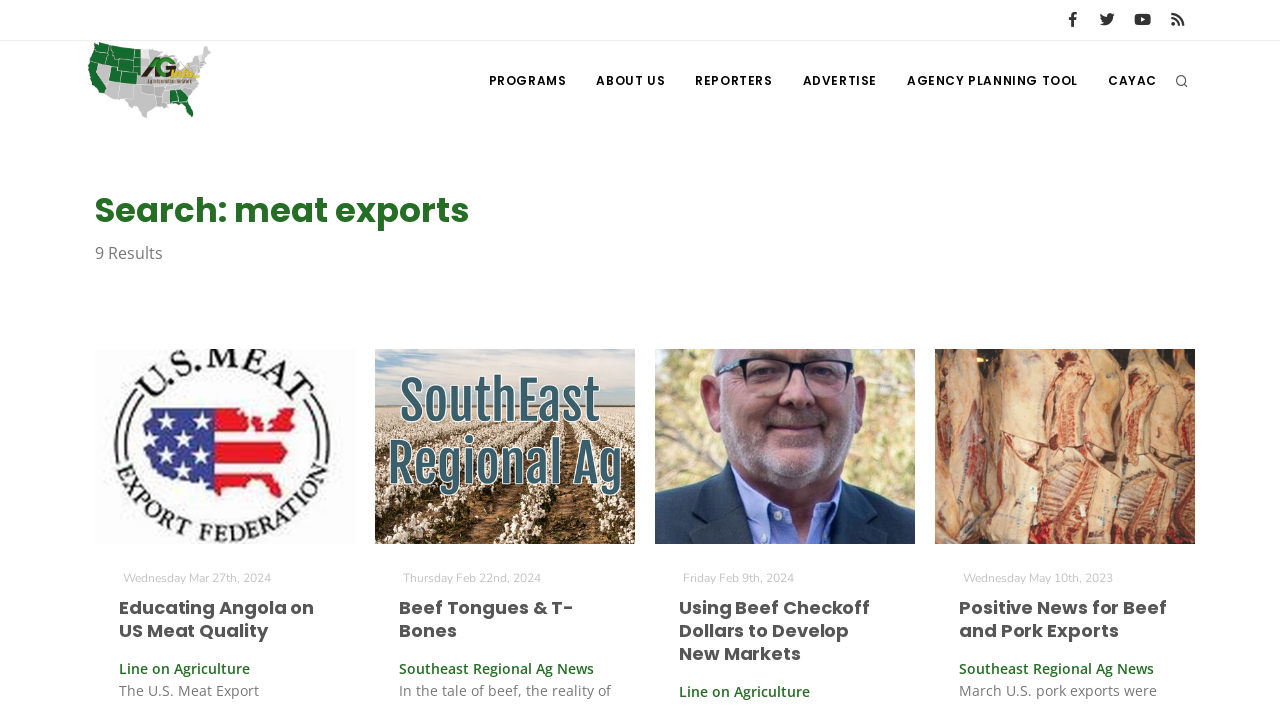Determine the bounding box for the described UI element: "About Us".

[0.457, 0.088, 0.529, 0.14]